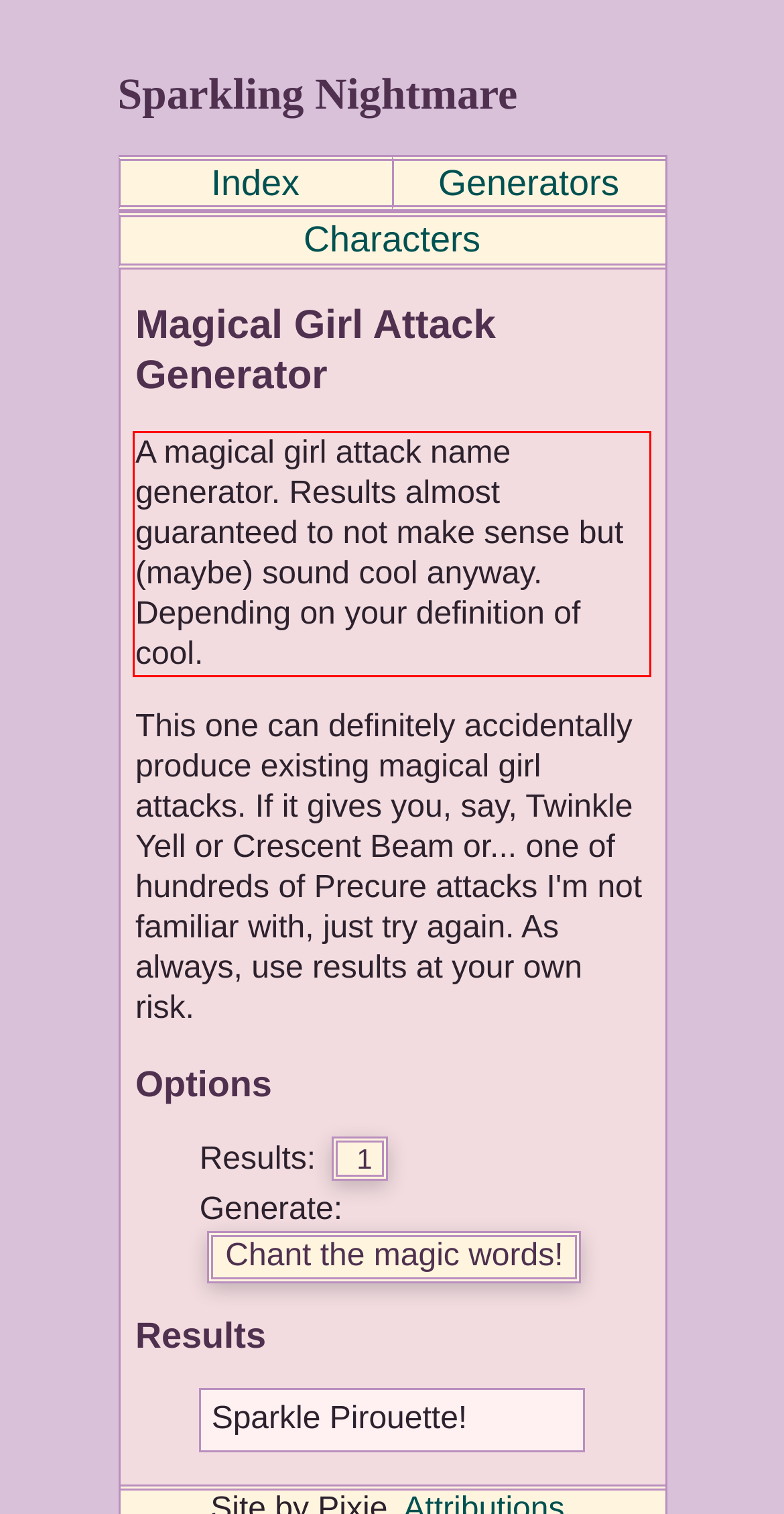Given the screenshot of a webpage, identify the red rectangle bounding box and recognize the text content inside it, generating the extracted text.

A magical girl attack name generator. Results almost guaranteed to not make sense but (maybe) sound cool anyway. Depending on your definition of cool.